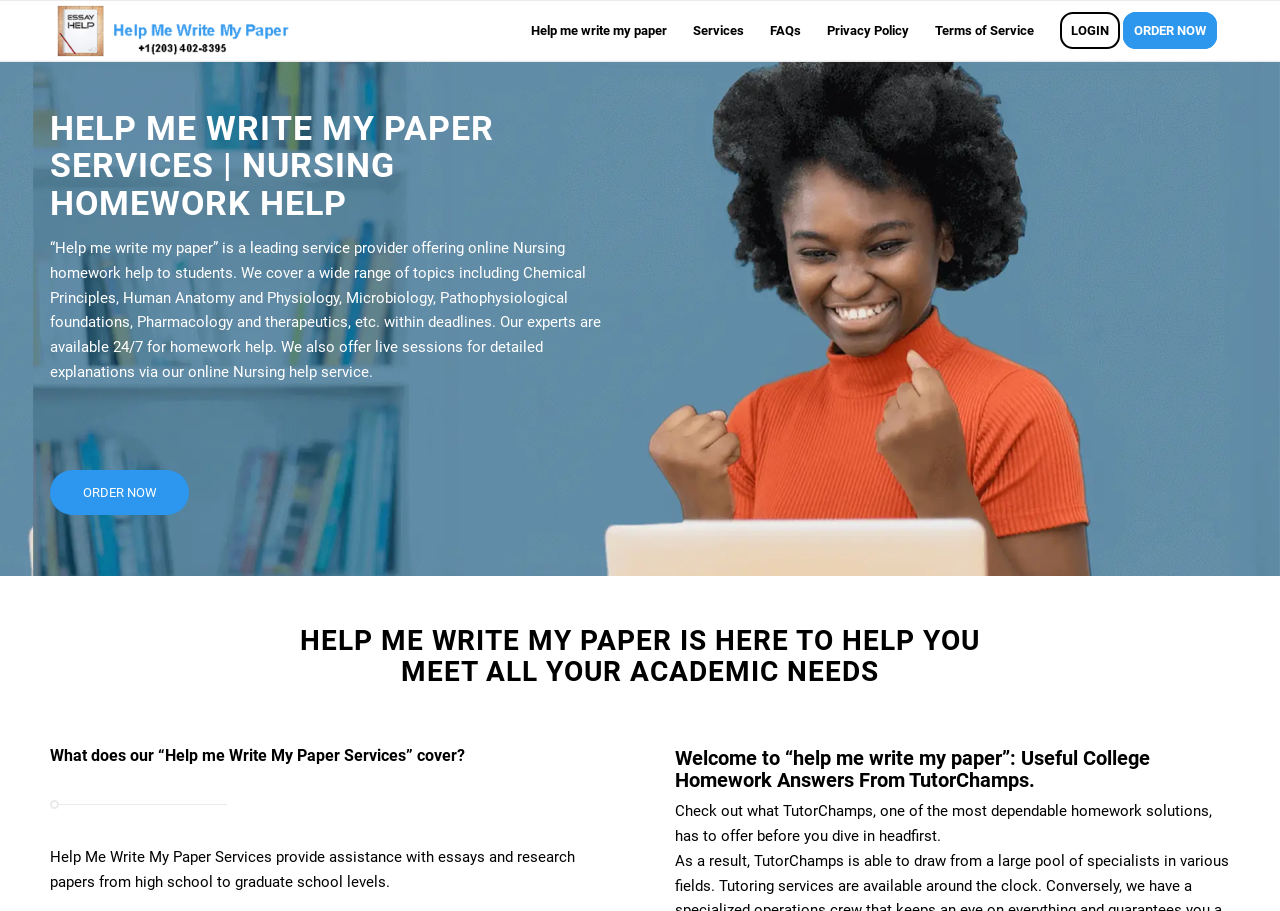Provide the bounding box coordinates of the HTML element described by the text: "Terms of Service". The coordinates should be in the format [left, top, right, bottom] with values between 0 and 1.

[0.72, 0.001, 0.818, 0.067]